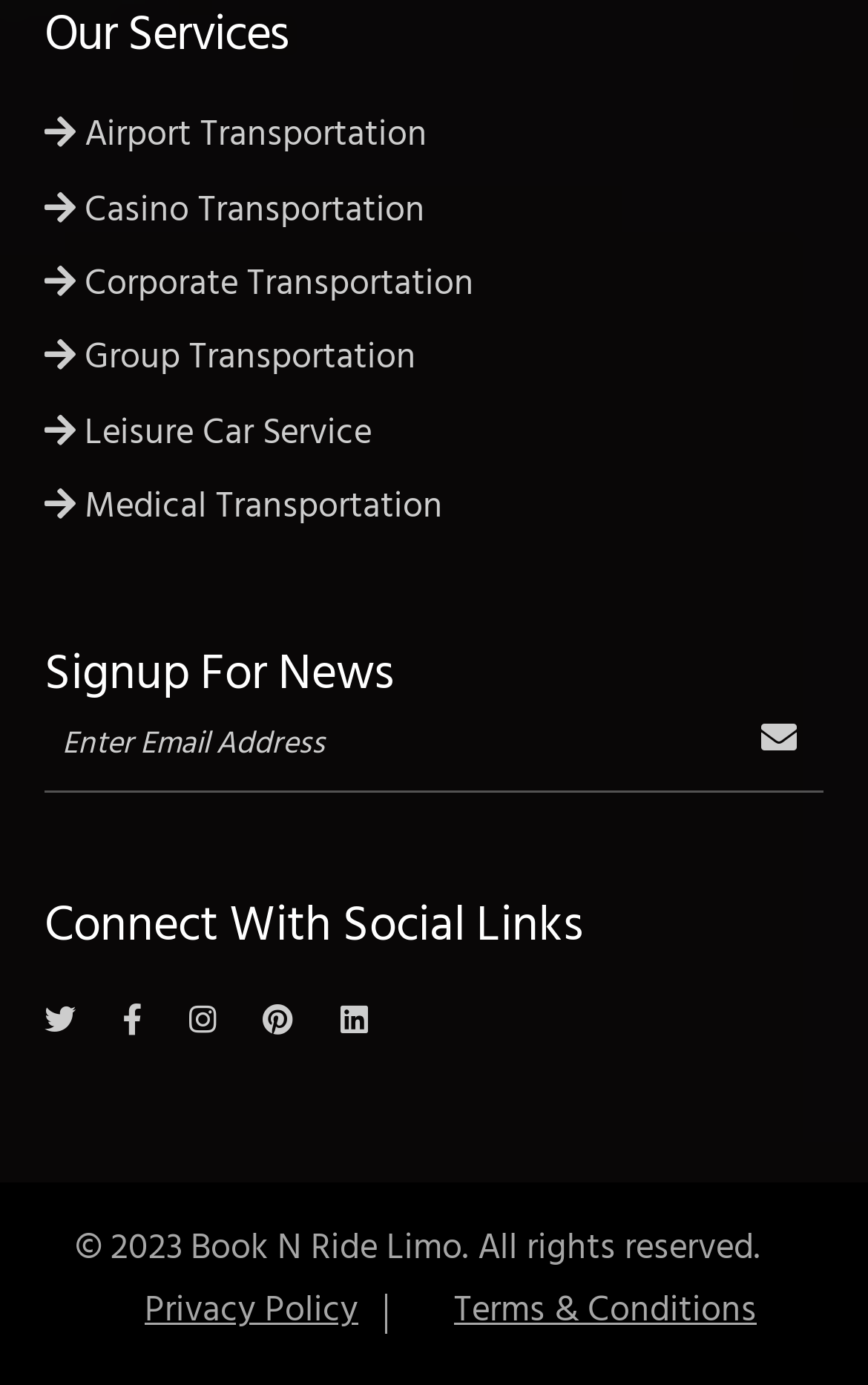Provide a brief response to the question below using one word or phrase:
How many links are available at the bottom of the webpage?

2